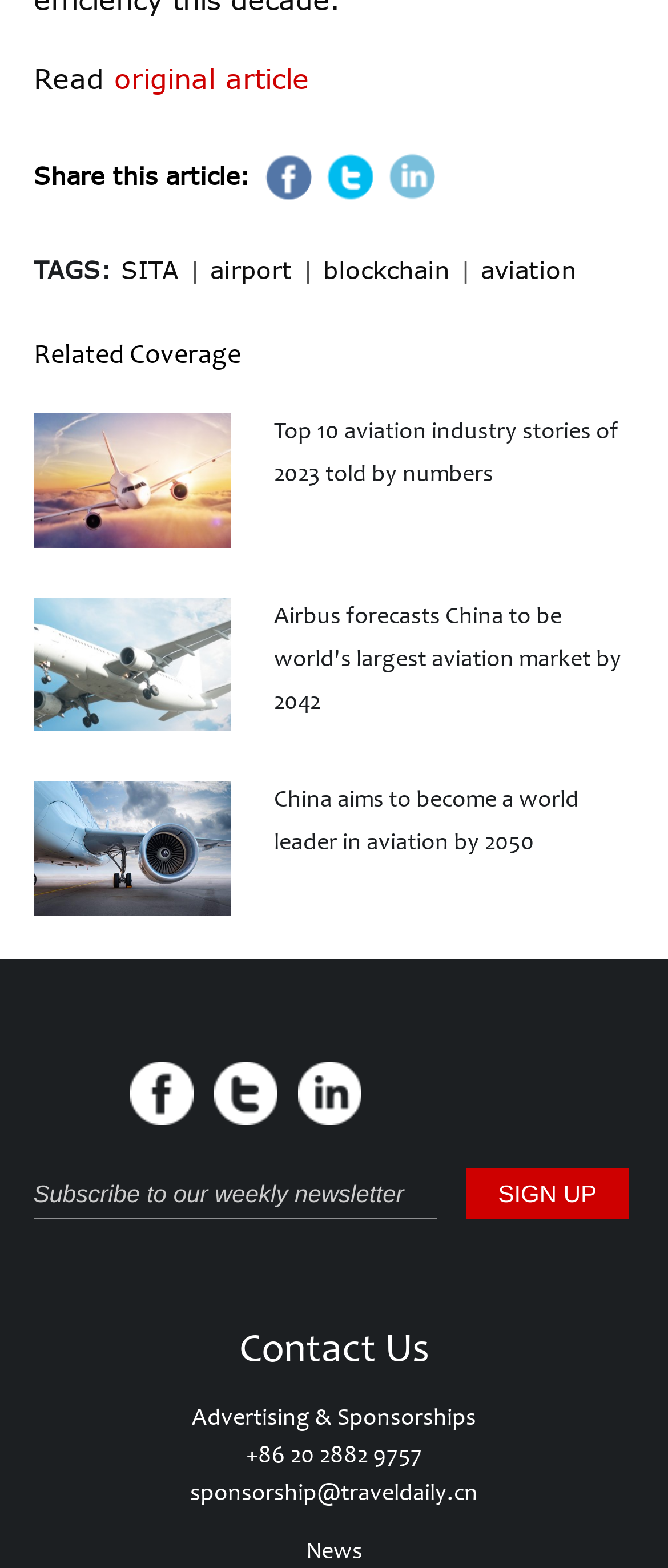What is the category of the 'News' section?
Provide a short answer using one word or a brief phrase based on the image.

News